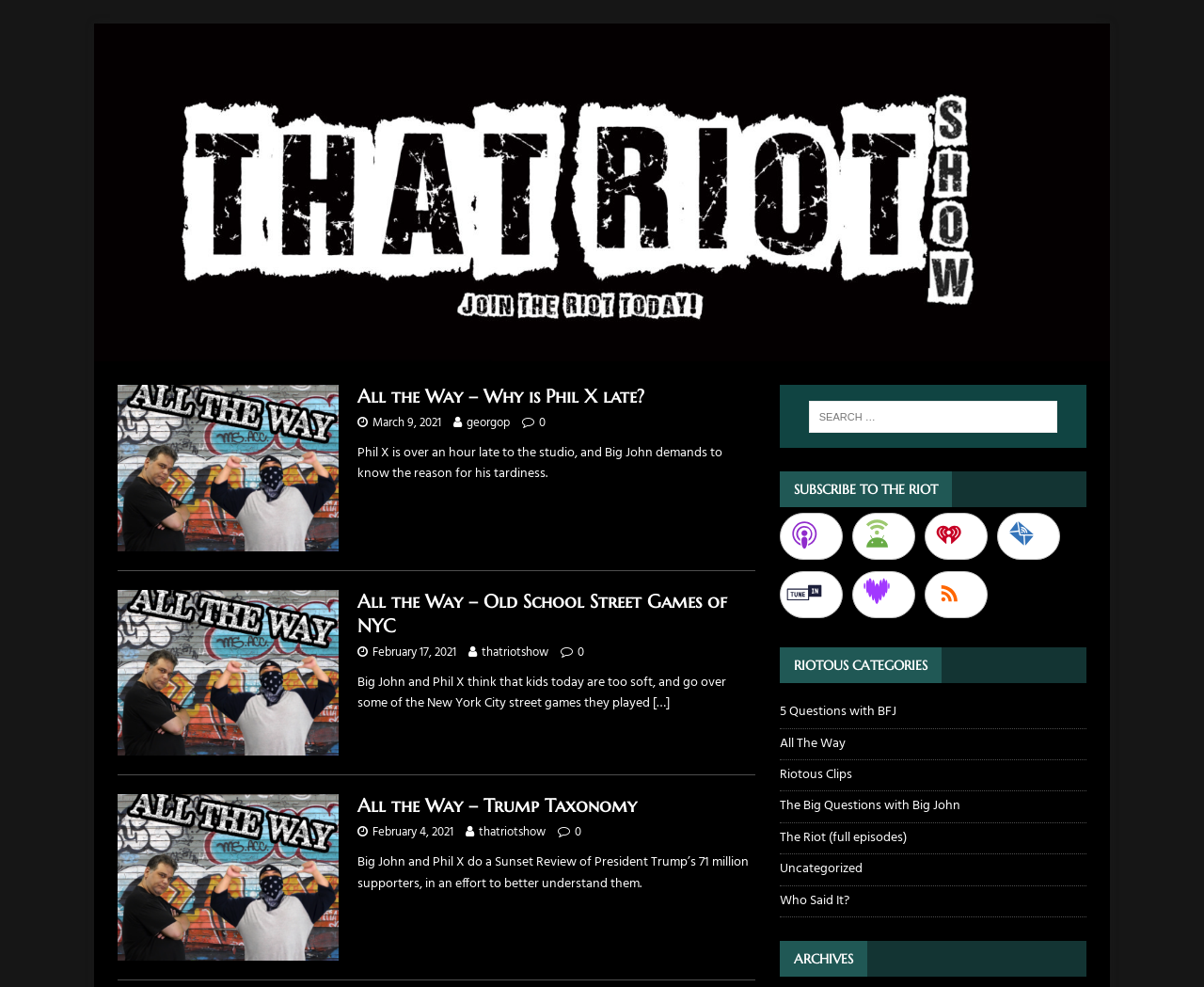Specify the bounding box coordinates of the area to click in order to follow the given instruction: "Subscribe on Apple Podcasts."

[0.647, 0.52, 0.7, 0.567]